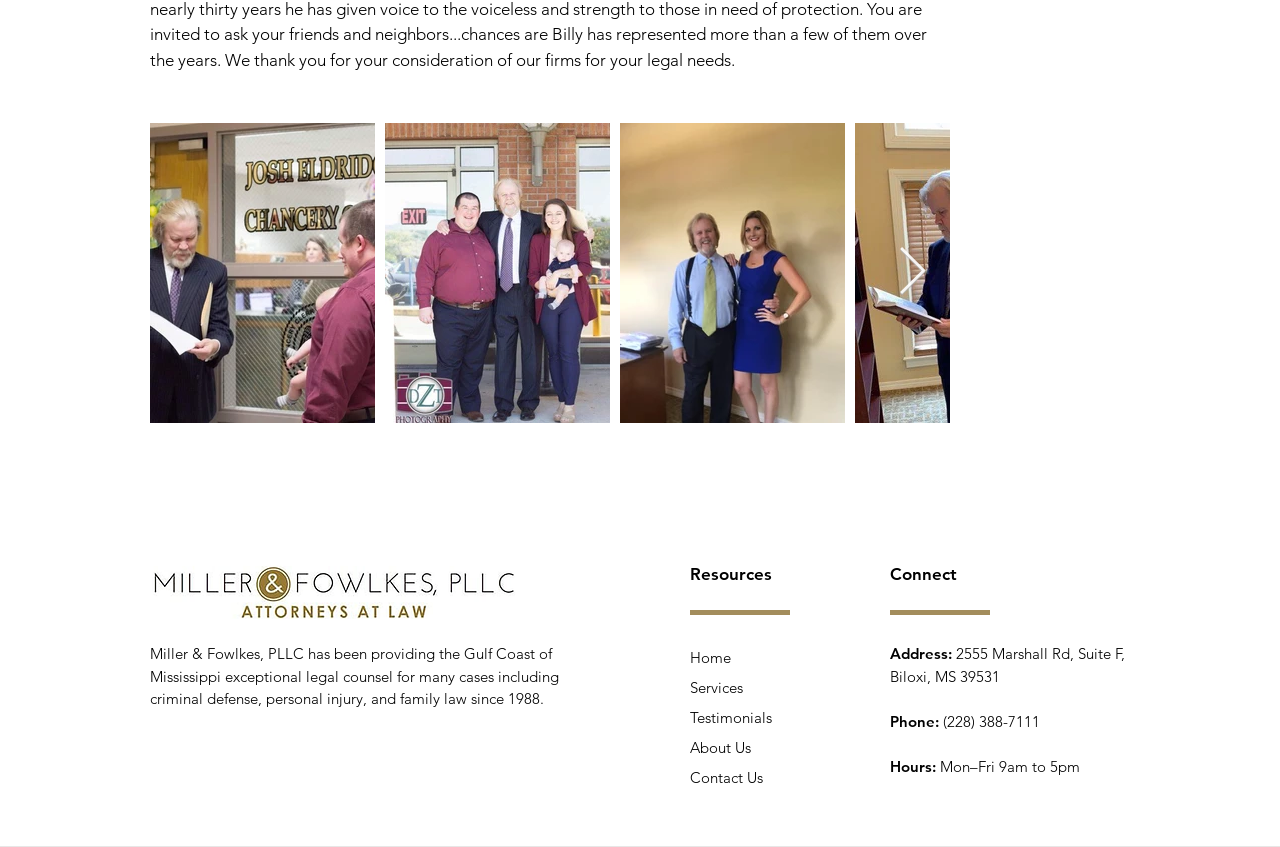Please mark the clickable region by giving the bounding box coordinates needed to complete this instruction: "View Next Item".

[0.701, 0.292, 0.724, 0.352]